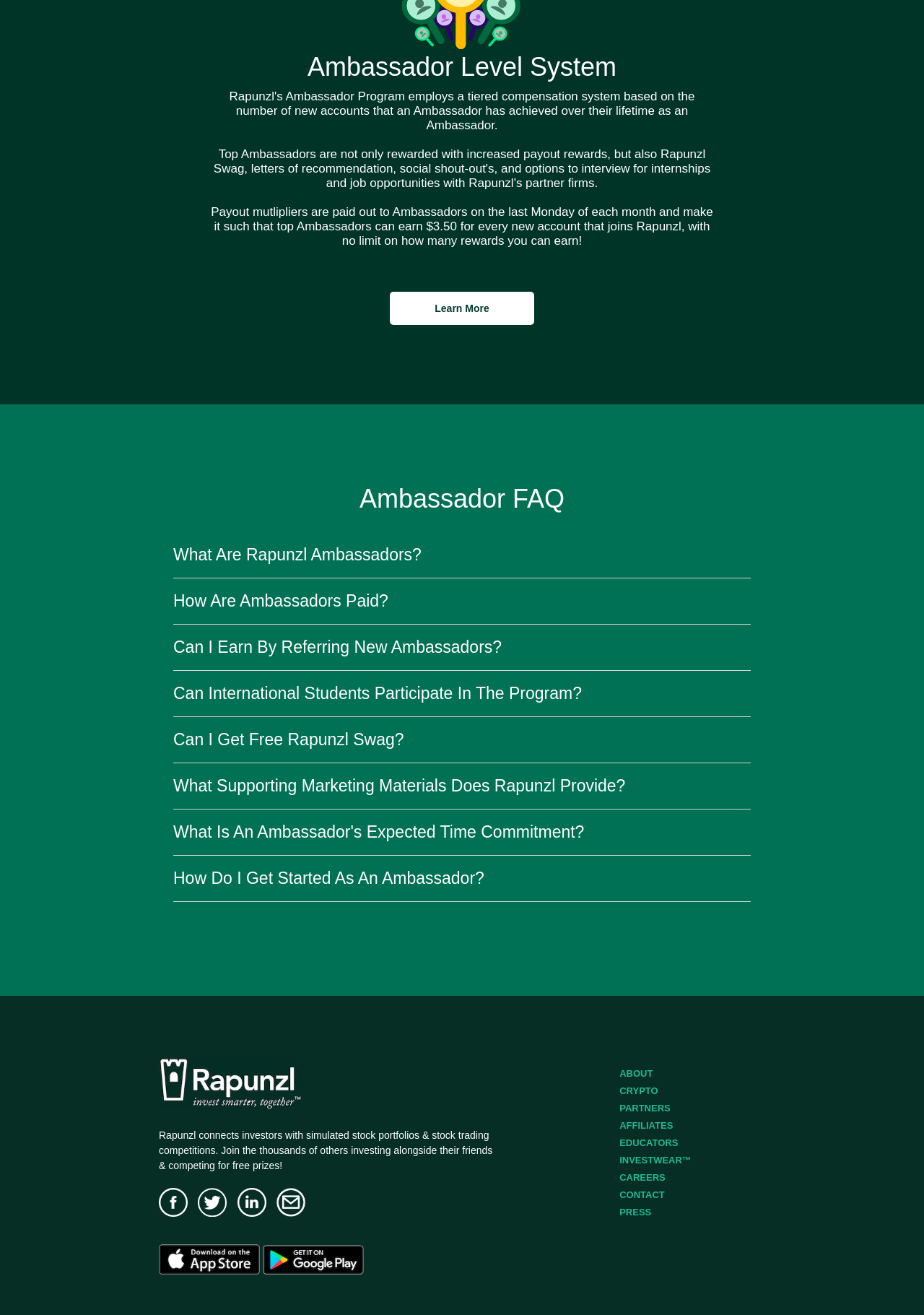What is Rapunzl?
Provide a detailed and well-explained answer to the question.

According to the webpage, Rapunzl connects investors with simulated stock portfolios and stock trading competitions, allowing users to invest alongside their friends and compete for free prizes.